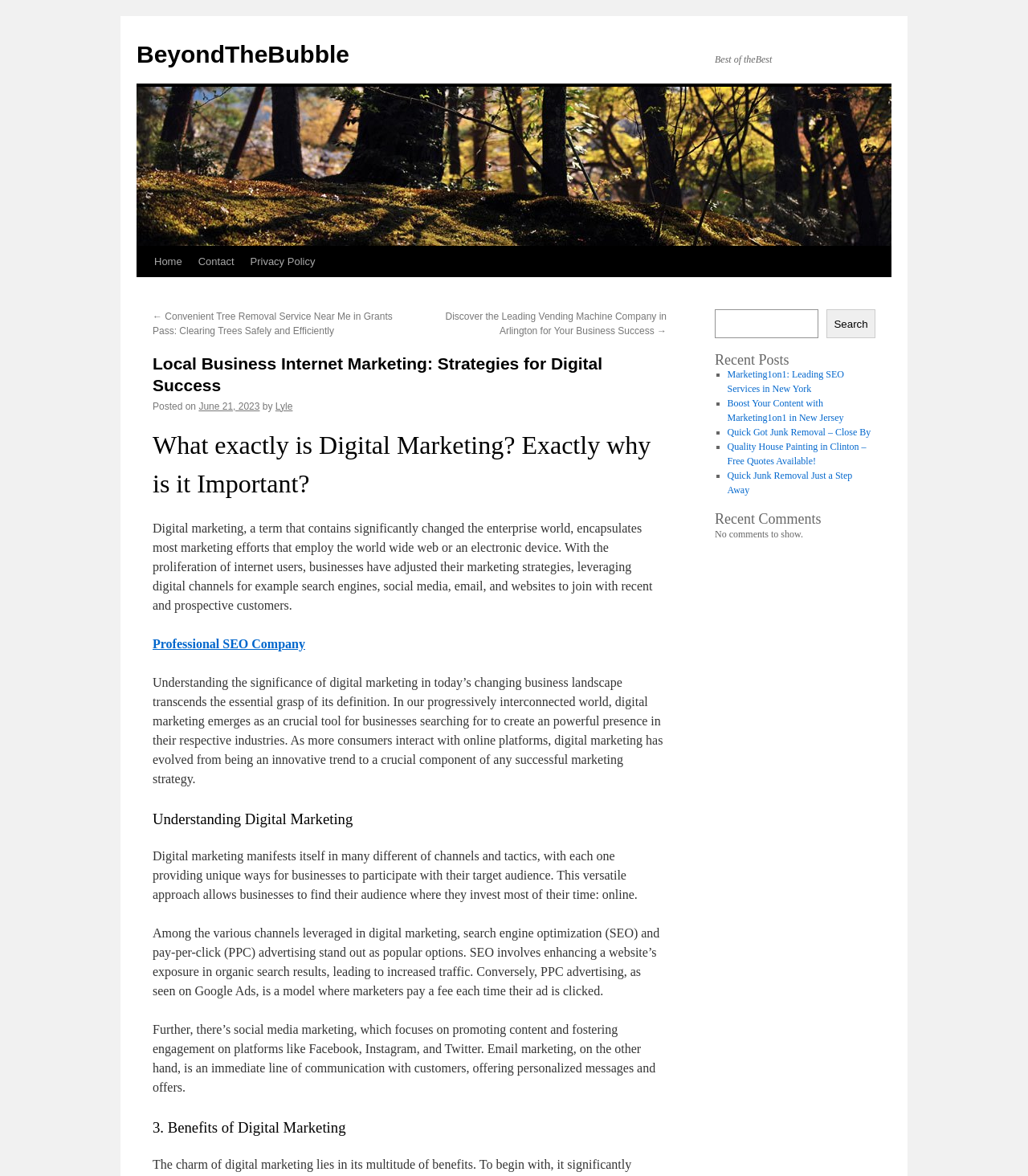Determine the bounding box coordinates of the region that needs to be clicked to achieve the task: "Visit the 'Professional SEO Company' page".

[0.148, 0.541, 0.297, 0.553]